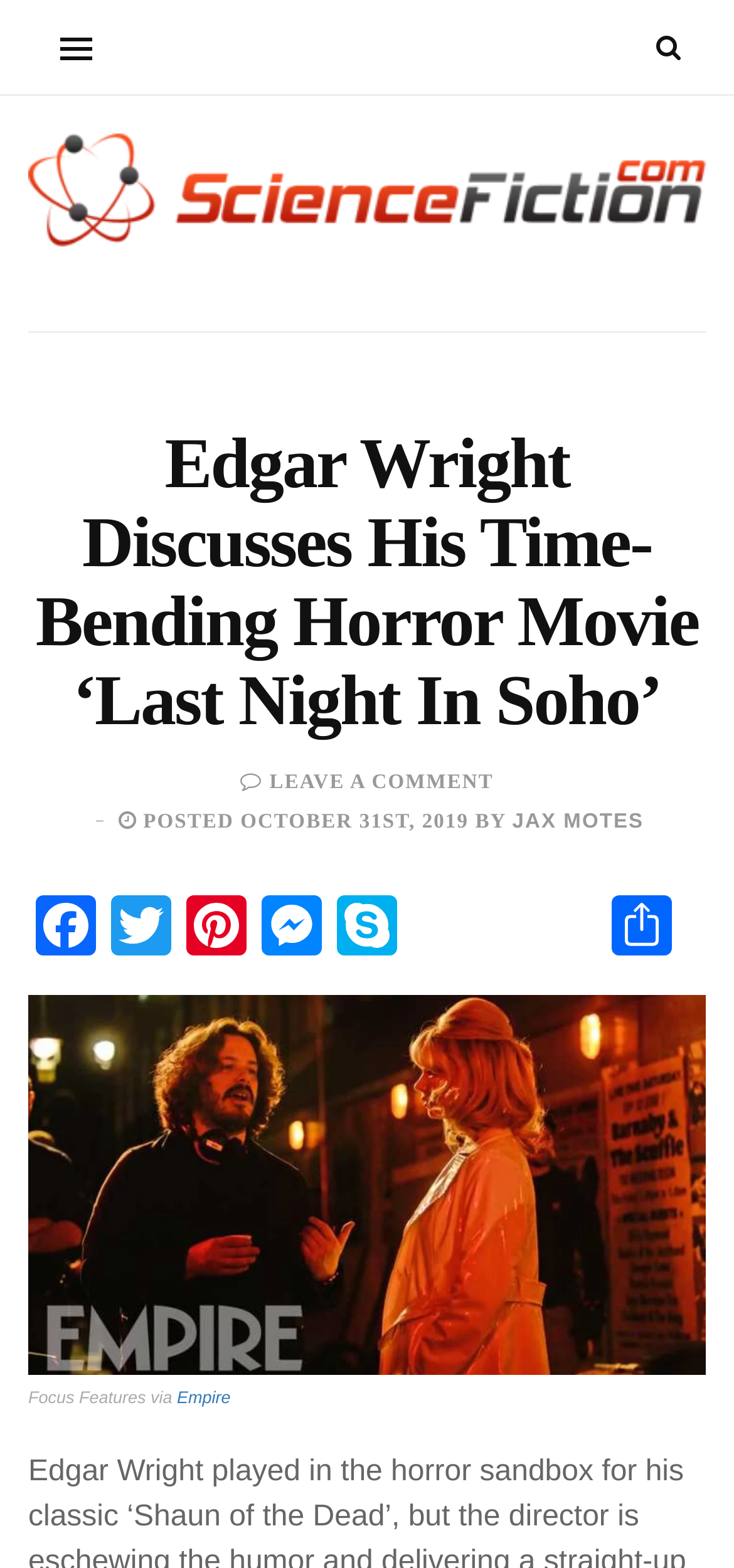Identify the bounding box for the UI element described as: "Empire". Ensure the coordinates are four float numbers between 0 and 1, formatted as [left, top, right, bottom].

[0.241, 0.865, 0.314, 0.877]